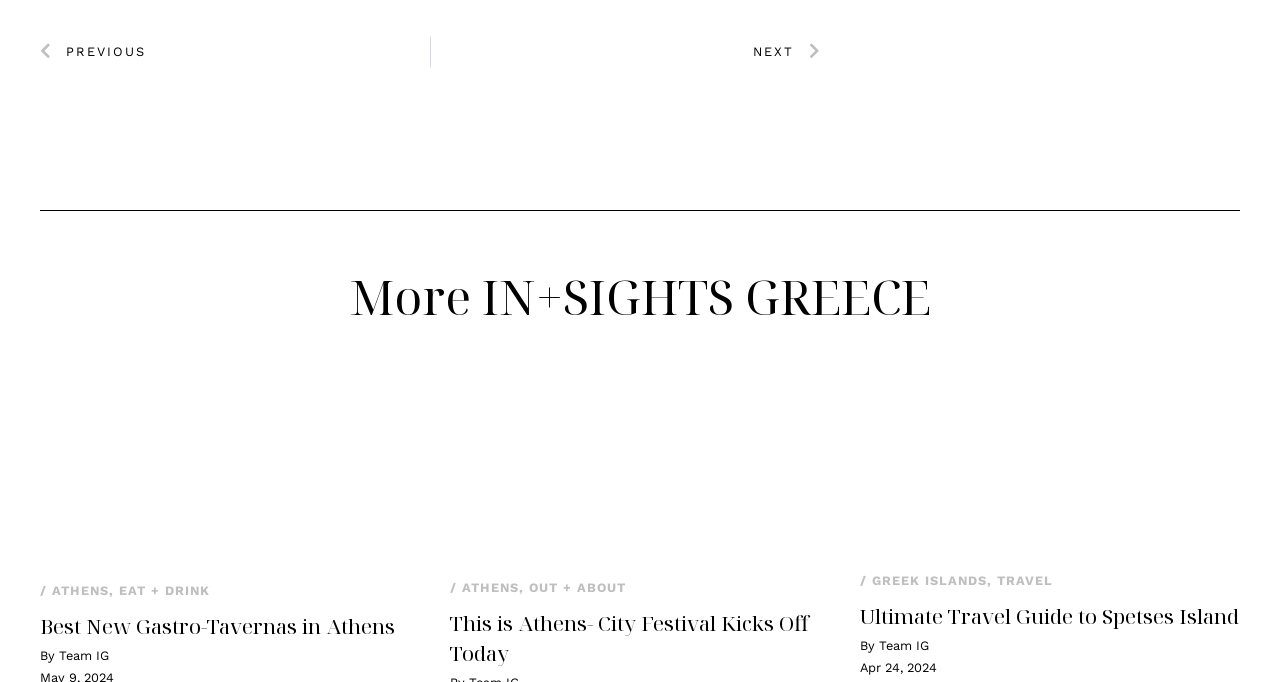Please locate the bounding box coordinates of the element that should be clicked to achieve the given instruction: "Read 'This Is Athens City Festival Kicks Off'".

[0.383, 0.54, 0.617, 0.833]